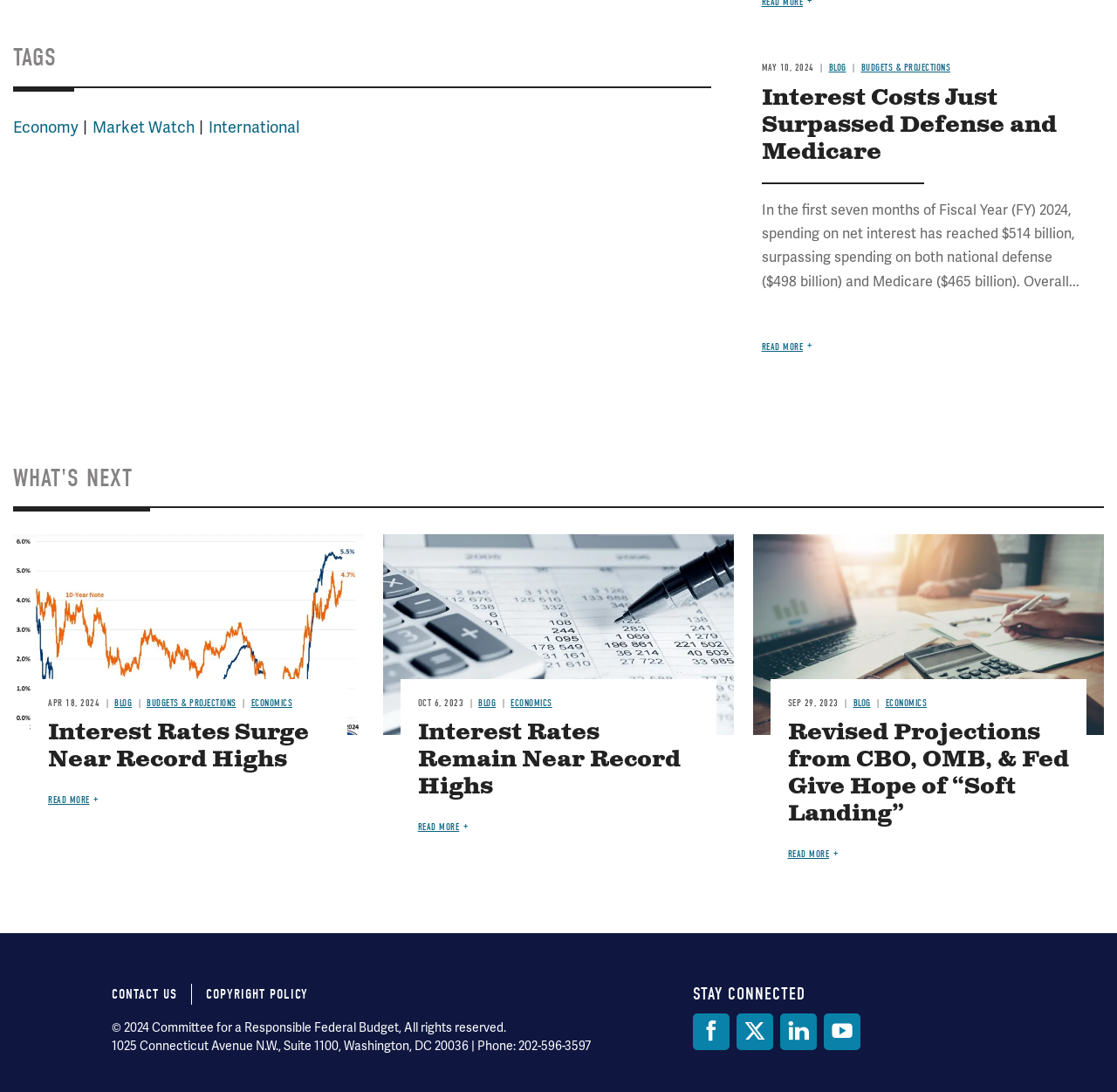Show the bounding box coordinates of the region that should be clicked to follow the instruction: "Click on the 'Economy' link."

[0.012, 0.107, 0.07, 0.125]